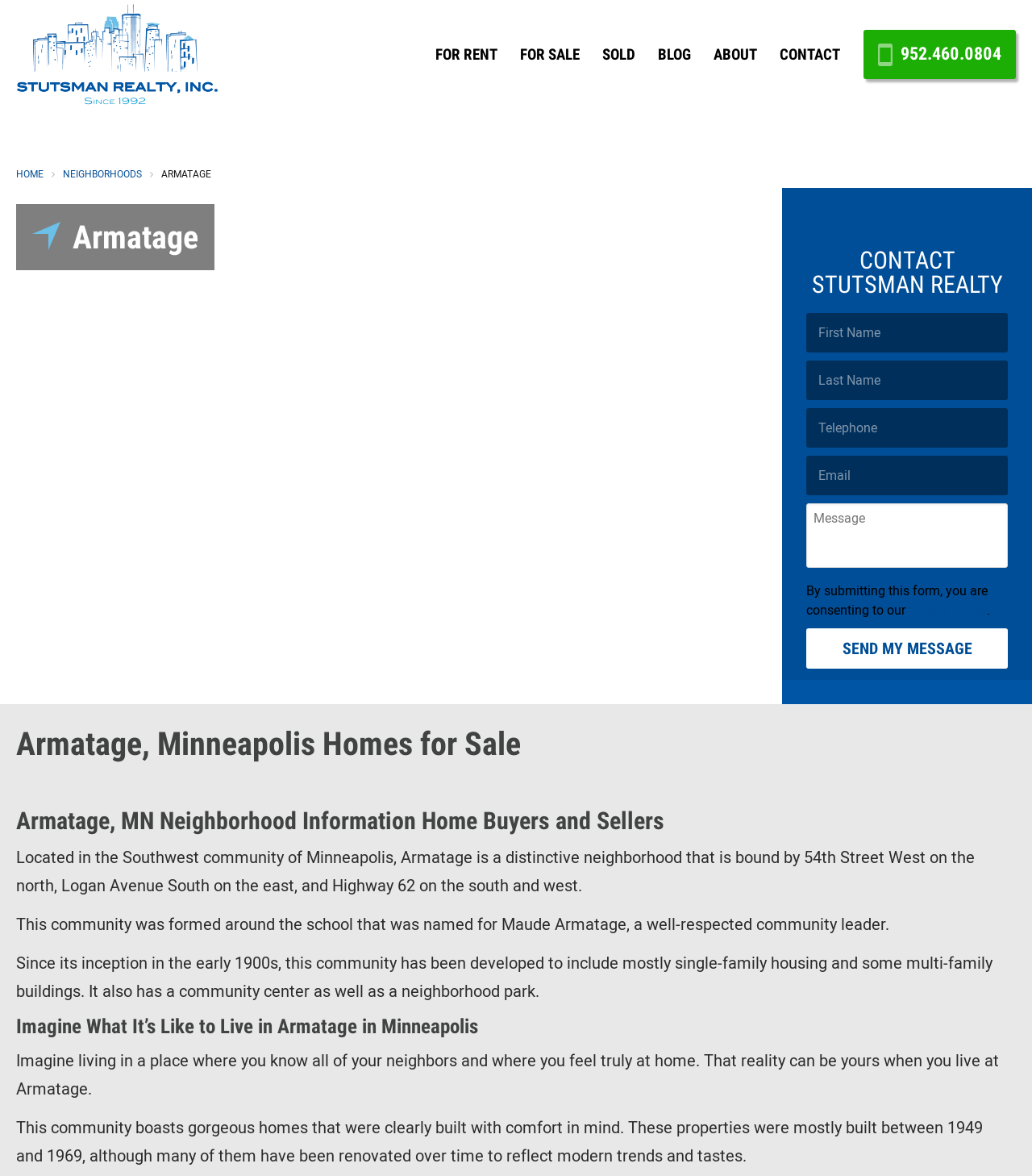What is the purpose of the form at the bottom of the page?
Using the image, answer in one word or phrase.

To contact Stutsman Realty